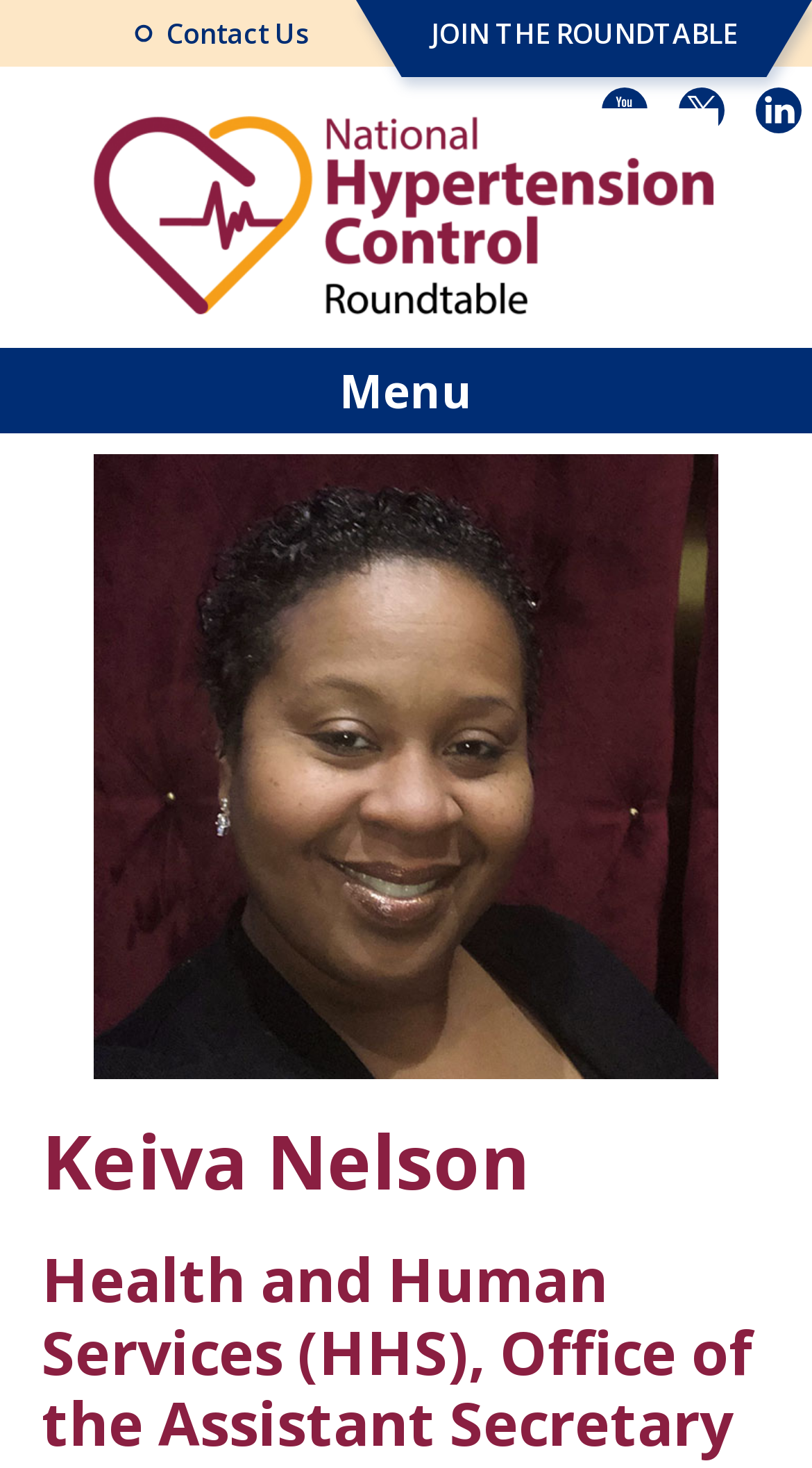Answer the question with a single word or phrase: 
What is the purpose of the button with the text 'Menu'?

To control the primary menu